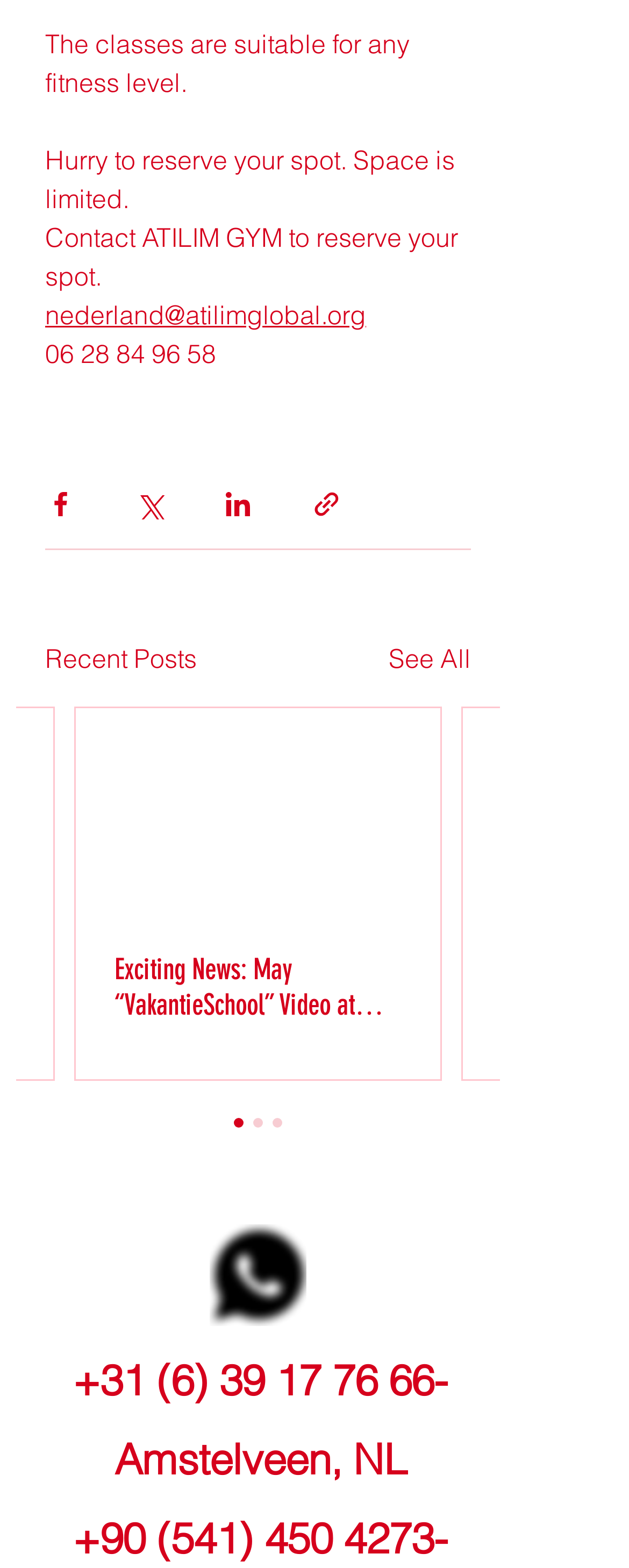Determine the bounding box for the HTML element described here: "+90 (541) 450 4273". The coordinates should be given as [left, top, right, bottom] with each number being a float between 0 and 1.

[0.115, 0.965, 0.69, 0.997]